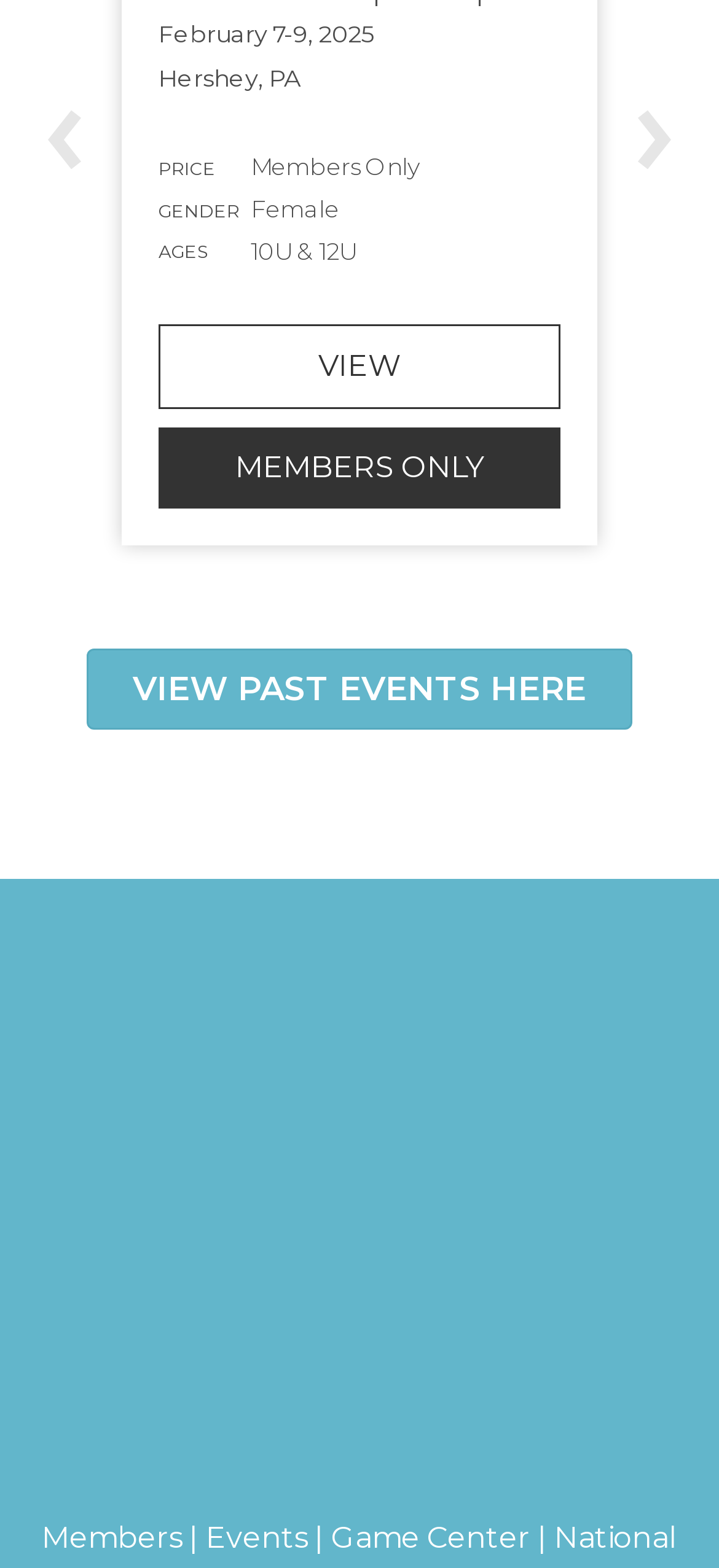Answer this question in one word or a short phrase: How many buttons are there on the top right corner?

2